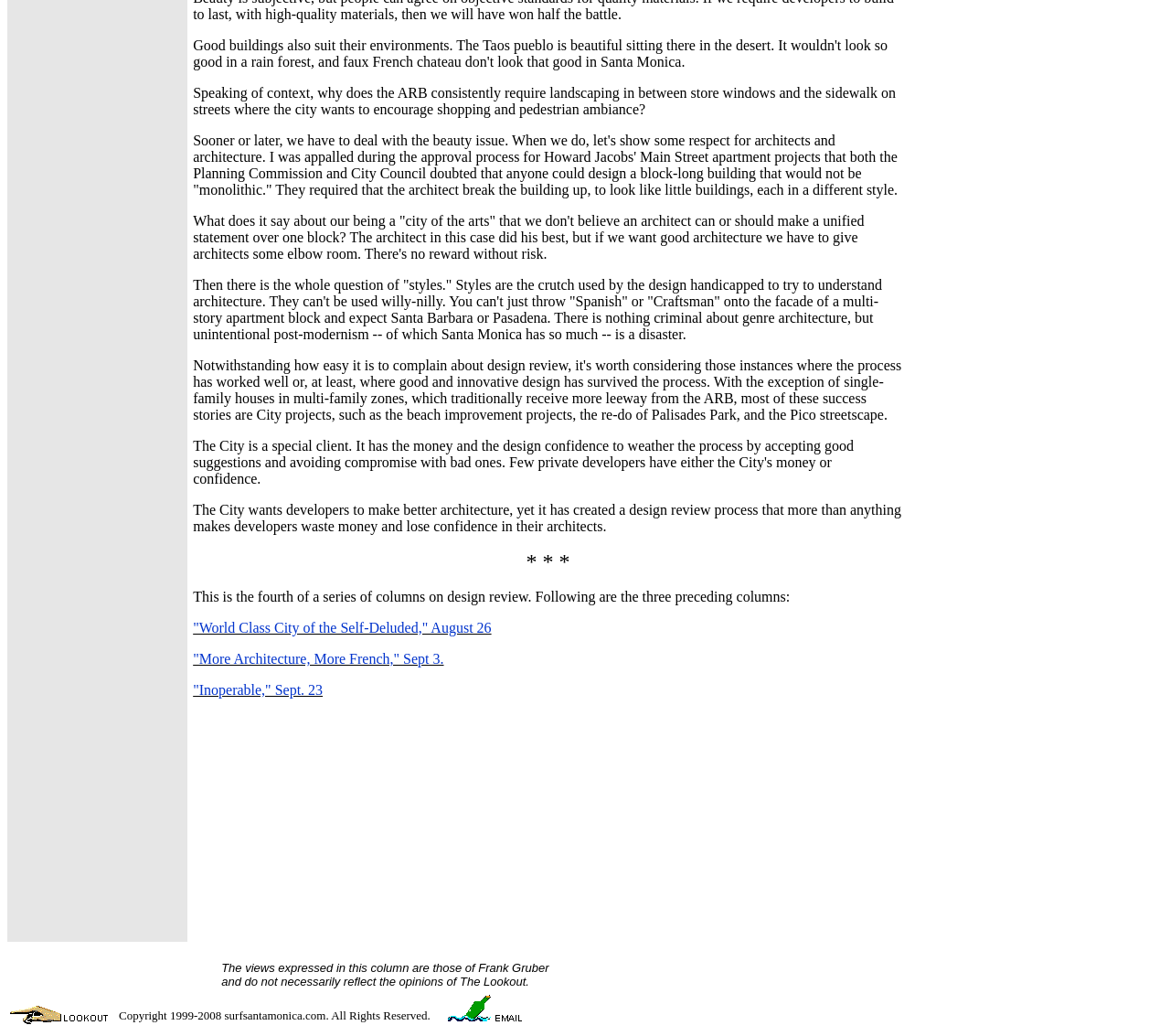Examine the image and give a thorough answer to the following question:
How many links are in the top section?

I counted the number of links in the top section of the webpage, which are 'World Class City of the Self-Deluded,' August 26', 'More Architecture, More French,' Sept 3., and 'Inoperable,' Sept. 23. There are three links in total.